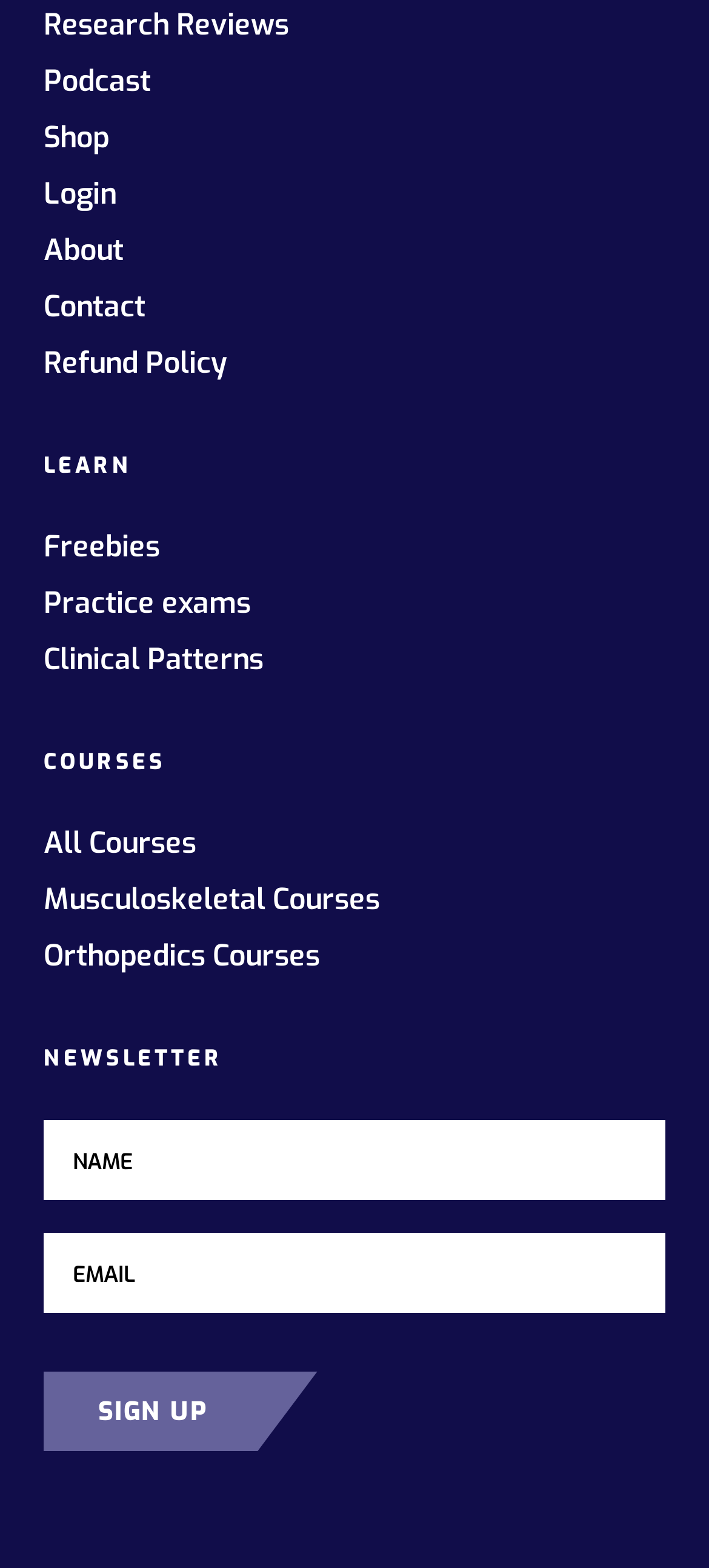Provide a single word or phrase answer to the question: 
How many categories of courses are listed?

2